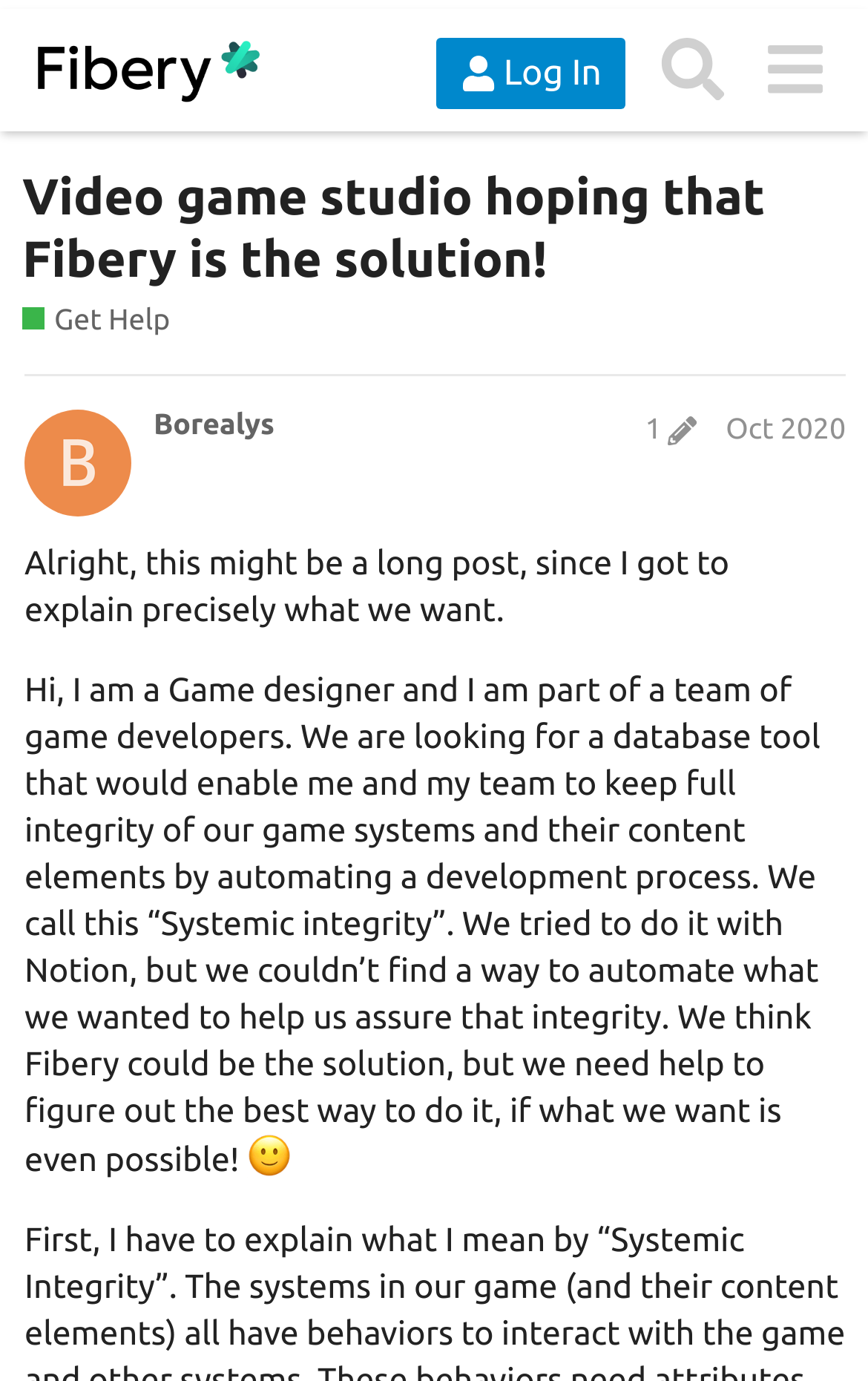Could you find the bounding box coordinates of the clickable area to complete this instruction: "Read the post by 'Borealys'"?

[0.177, 0.29, 0.316, 0.315]